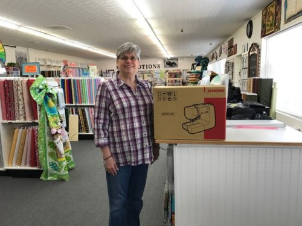What is visible in the background of the fabric store?
Please provide a detailed and thorough answer to the question.

The background of the fabric store is artfully decorated with colorful bolts of fabric, which showcases the creativity and passion of the quilting community.